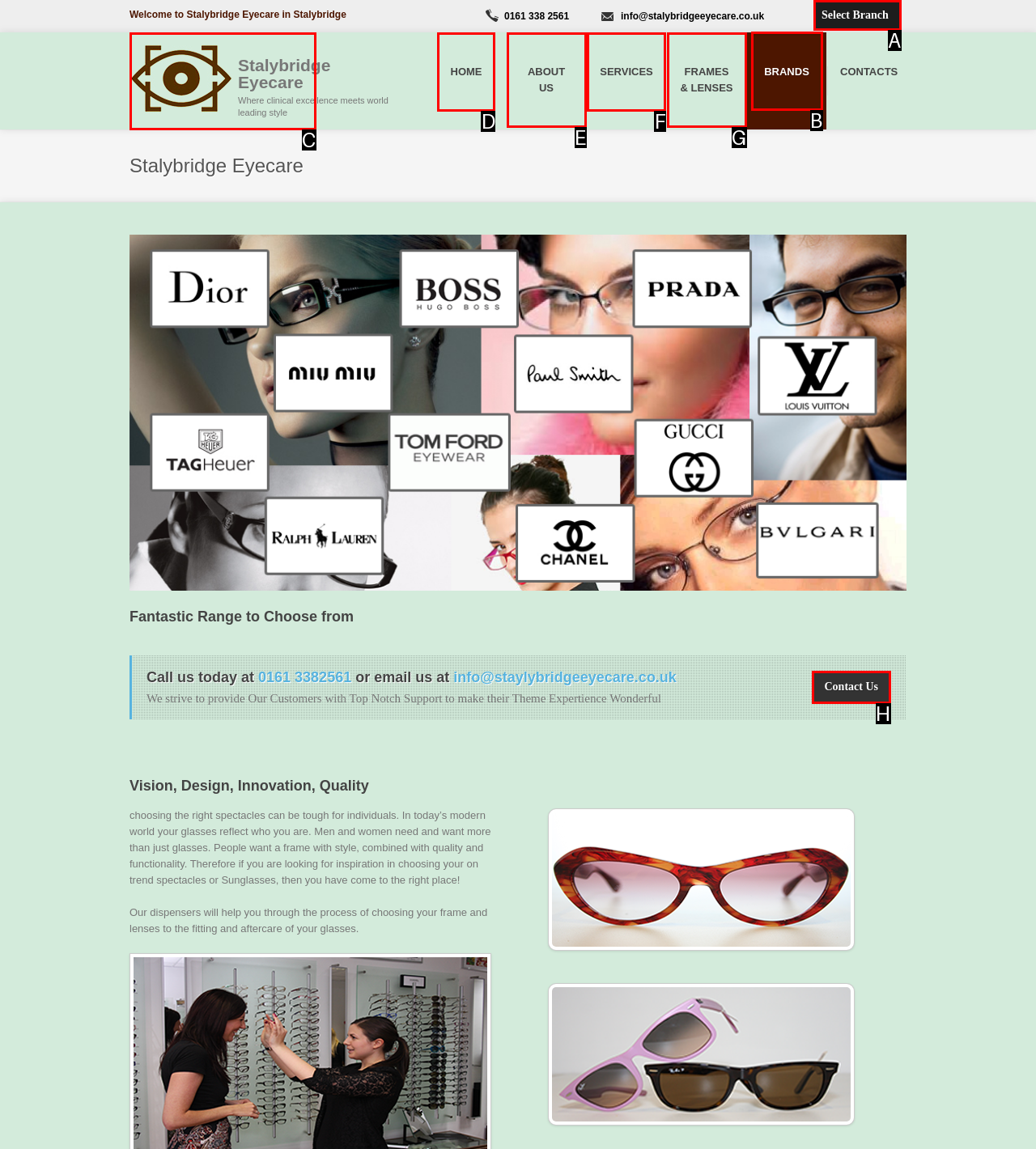Please indicate which HTML element should be clicked to fulfill the following task: Click on the 'BRANDS' link. Provide the letter of the selected option.

B